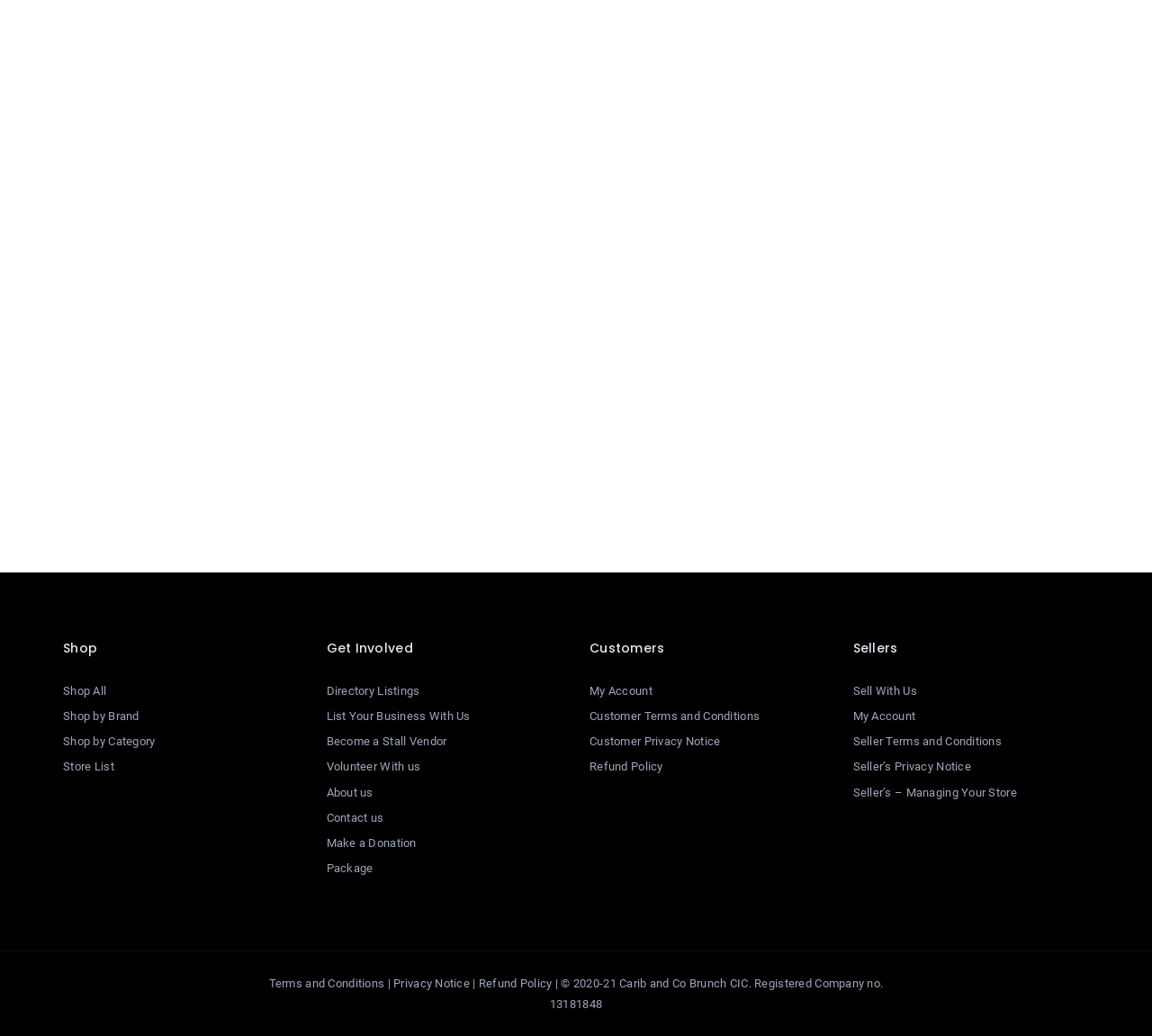What is the main purpose of this website?
Refer to the screenshot and respond with a concise word or phrase.

Shopping and community